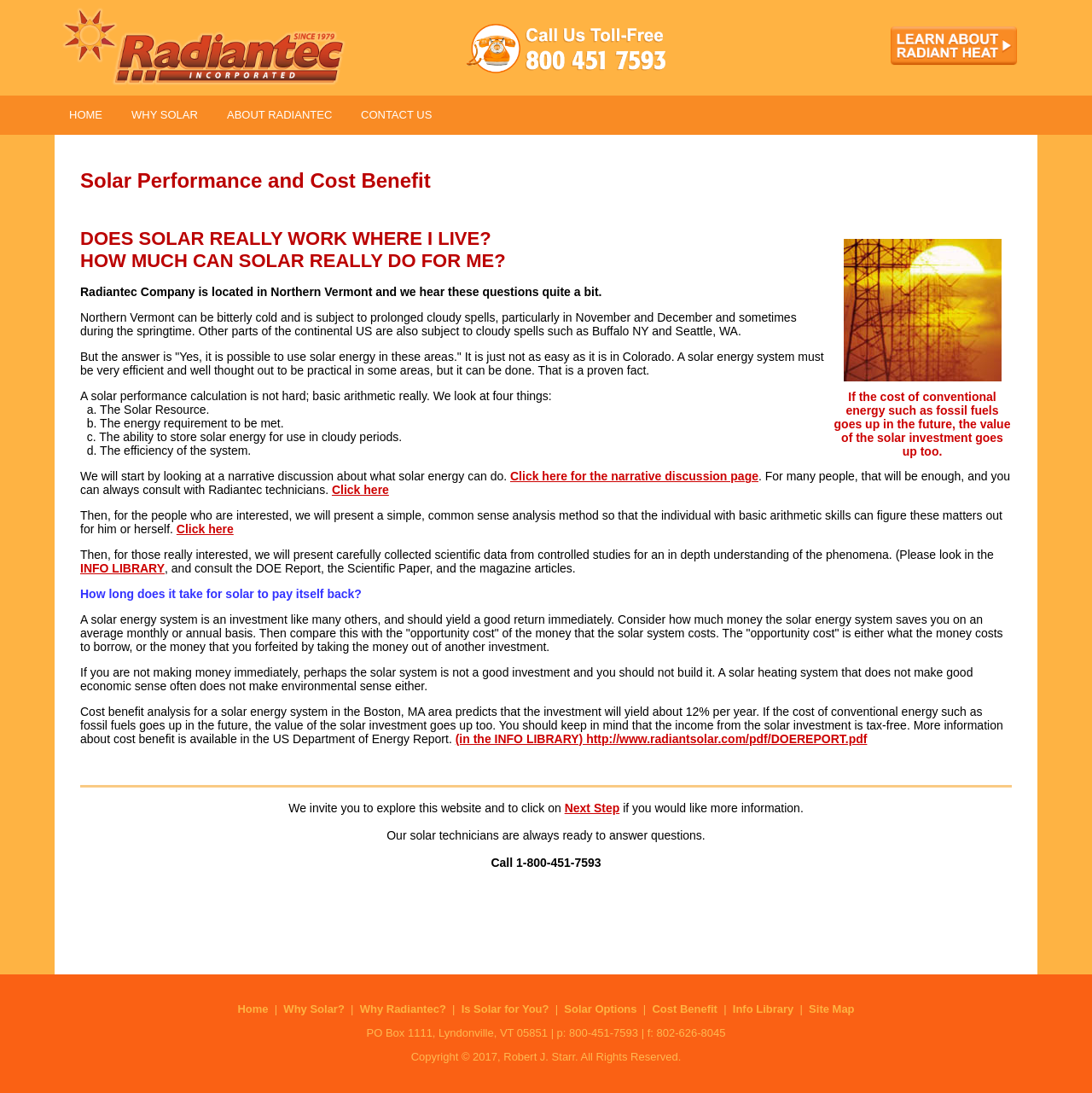Offer a detailed account of what is visible on the webpage.

The webpage is about solar energy and its benefits, specifically focusing on the performance and cost benefits of solar energy systems. At the top of the page, there is a logo of Radiantec, a company that specializes in solar energy, and a call-to-action button "Call Us Today". Below the logo, there are navigation links to different sections of the website, including "HOME", "WHY SOLAR", "ABOUT RADIANTEC", and "CONTACT US".

The main content of the page is divided into sections, with headings and paragraphs of text. The first section has a heading "Solar Performance and Cost Benefit" and an image of a sun. The text below explains that solar energy can be used in areas with cold and cloudy weather, and that a solar energy system must be efficient and well-thought-out to be practical.

The next section has a heading "DOES SOLAR REALLY WORK WHERE I LIVE? HOW MUCH CAN SOLAR REALLY DO FOR ME?" and discusses the feasibility of using solar energy in different areas. The text explains that a solar performance calculation is not hard and involves looking at four factors: the solar resource, energy requirement, ability to store solar energy, and system efficiency.

The page also has links to other sections of the website, including a narrative discussion about solar energy, a simple analysis method for calculating the benefits of solar energy, and a section with scientific data and studies on the topic. Additionally, there is a section that discusses the cost-benefit analysis of a solar energy system, including the potential return on investment and the tax-free income from the system.

At the bottom of the page, there is a footer section with links to different sections of the website, including "Home", "Why Solar?", "Why Radiantec?", and "Info Library". There is also a copyright notice and contact information for the company.